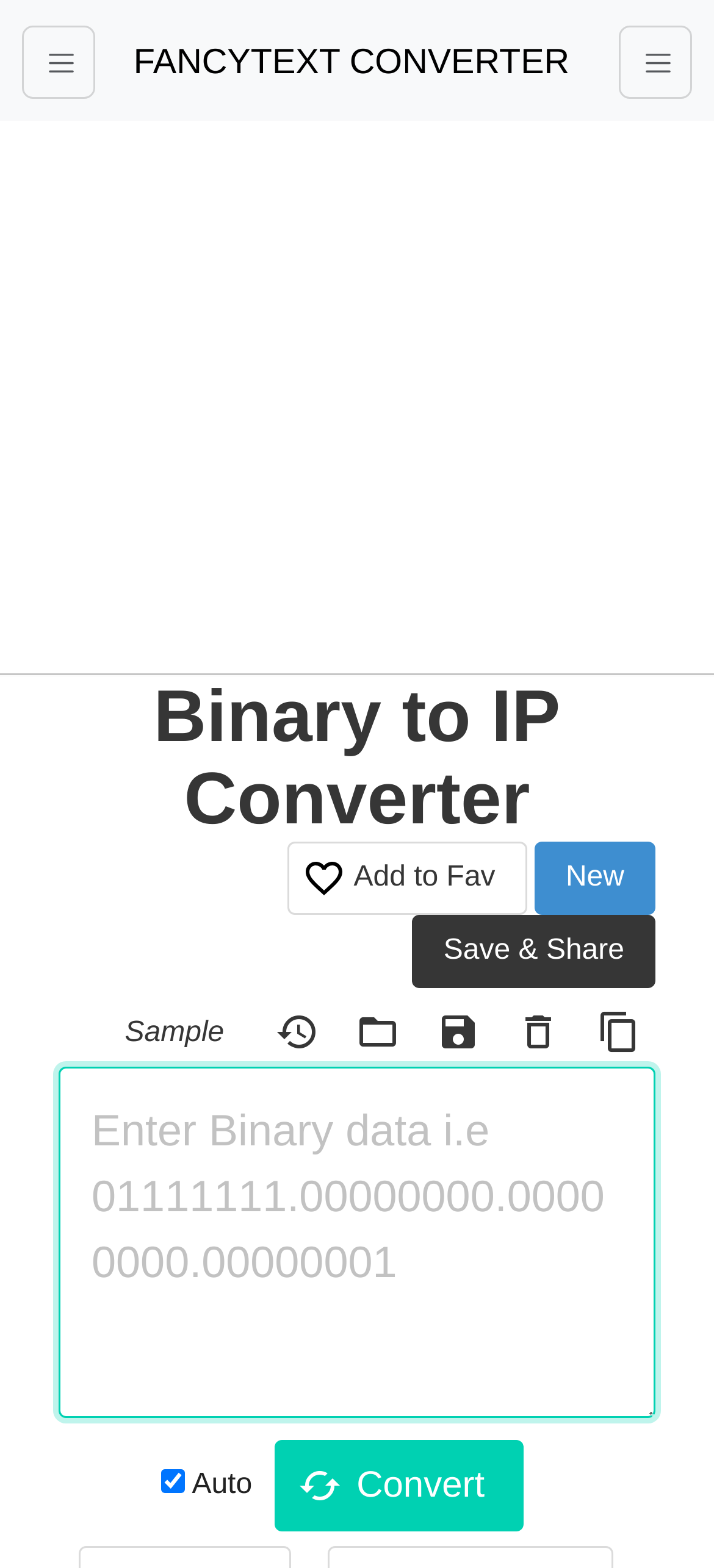Specify the bounding box coordinates of the area to click in order to follow the given instruction: "View the topic 'Problem in Sync'."

None